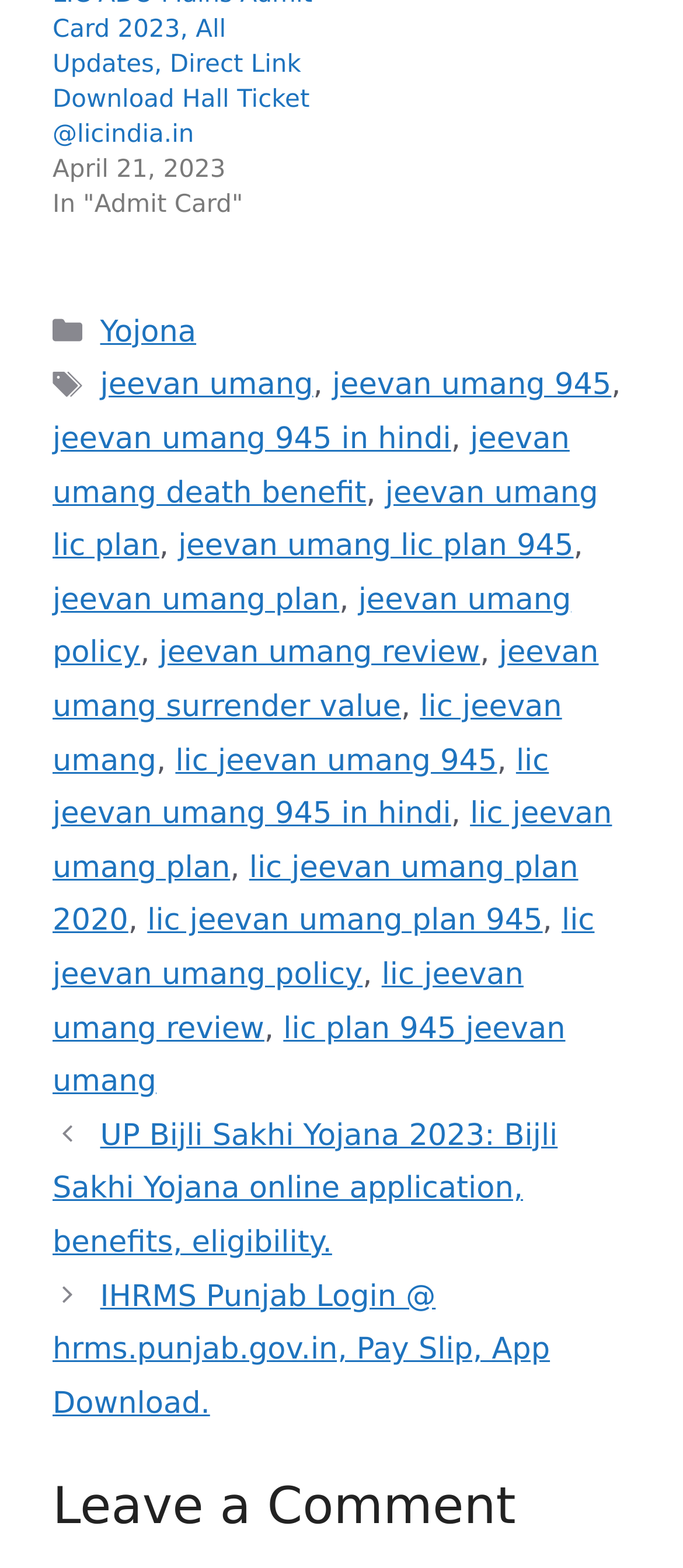Locate the bounding box coordinates of the clickable element to fulfill the following instruction: "Navigate to 'Posts'". Provide the coordinates as four float numbers between 0 and 1 in the format [left, top, right, bottom].

[0.077, 0.708, 0.923, 0.913]